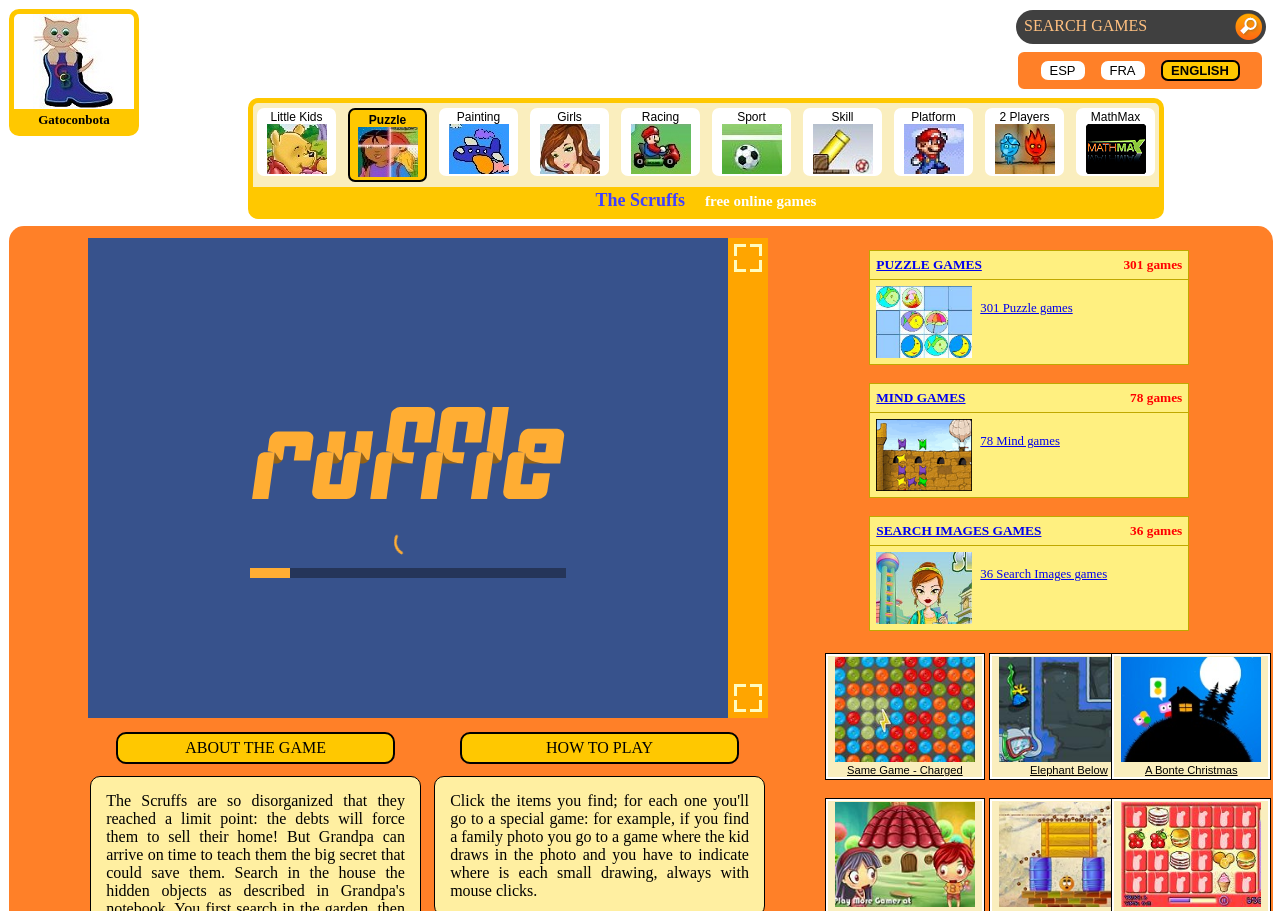Kindly respond to the following question with a single word or a brief phrase: 
What is the bounding box coordinate of the 'MIND GAMES' category?

[0.68, 0.421, 0.929, 0.453]